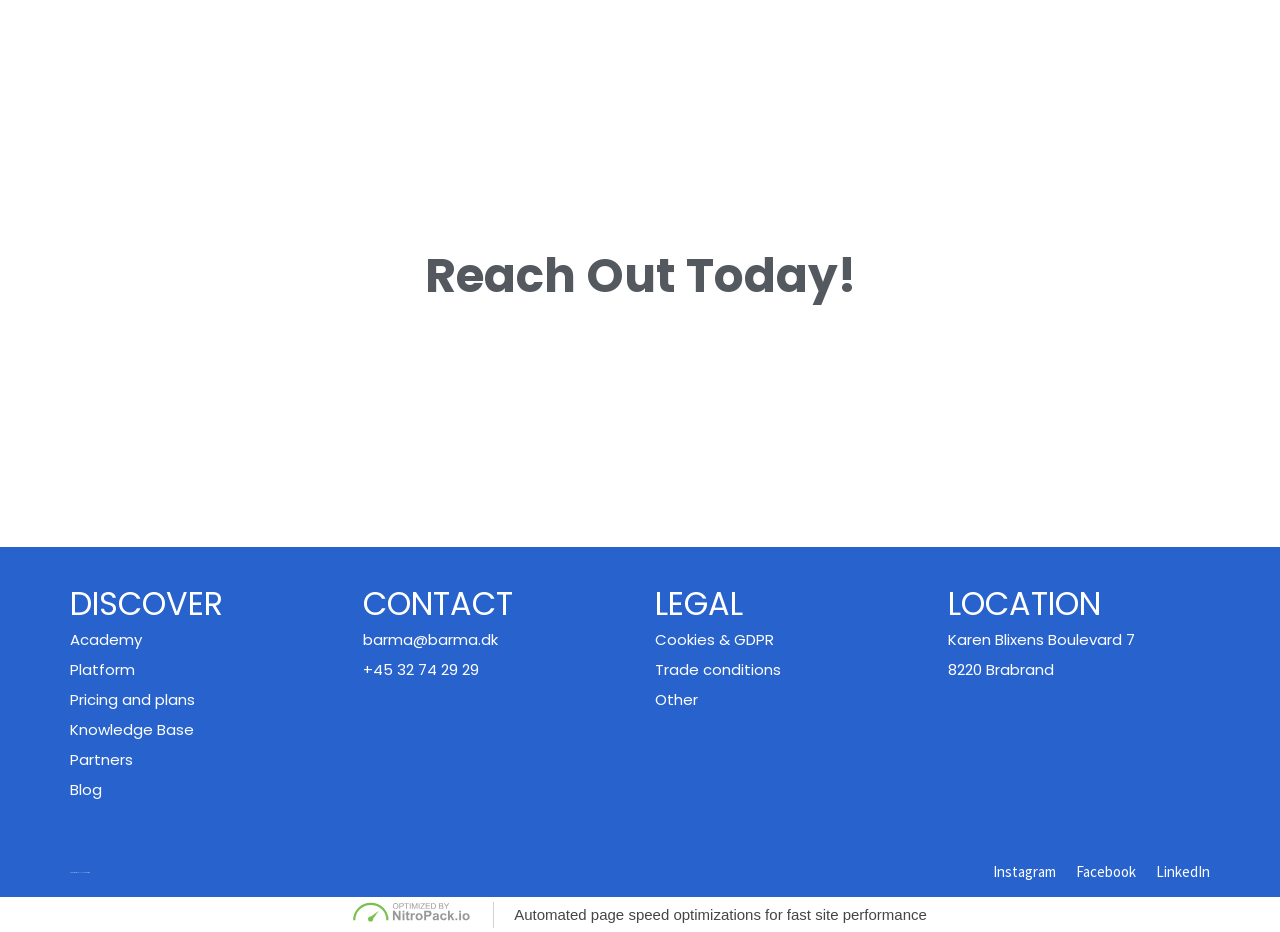Bounding box coordinates should be in the format (top-left x, top-left y, bottom-right x, bottom-right y) and all values should be floating point numbers between 0 and 1. Determine the bounding box coordinate for the UI element described as: +45 32 74 29 29

[0.283, 0.708, 0.374, 0.73]